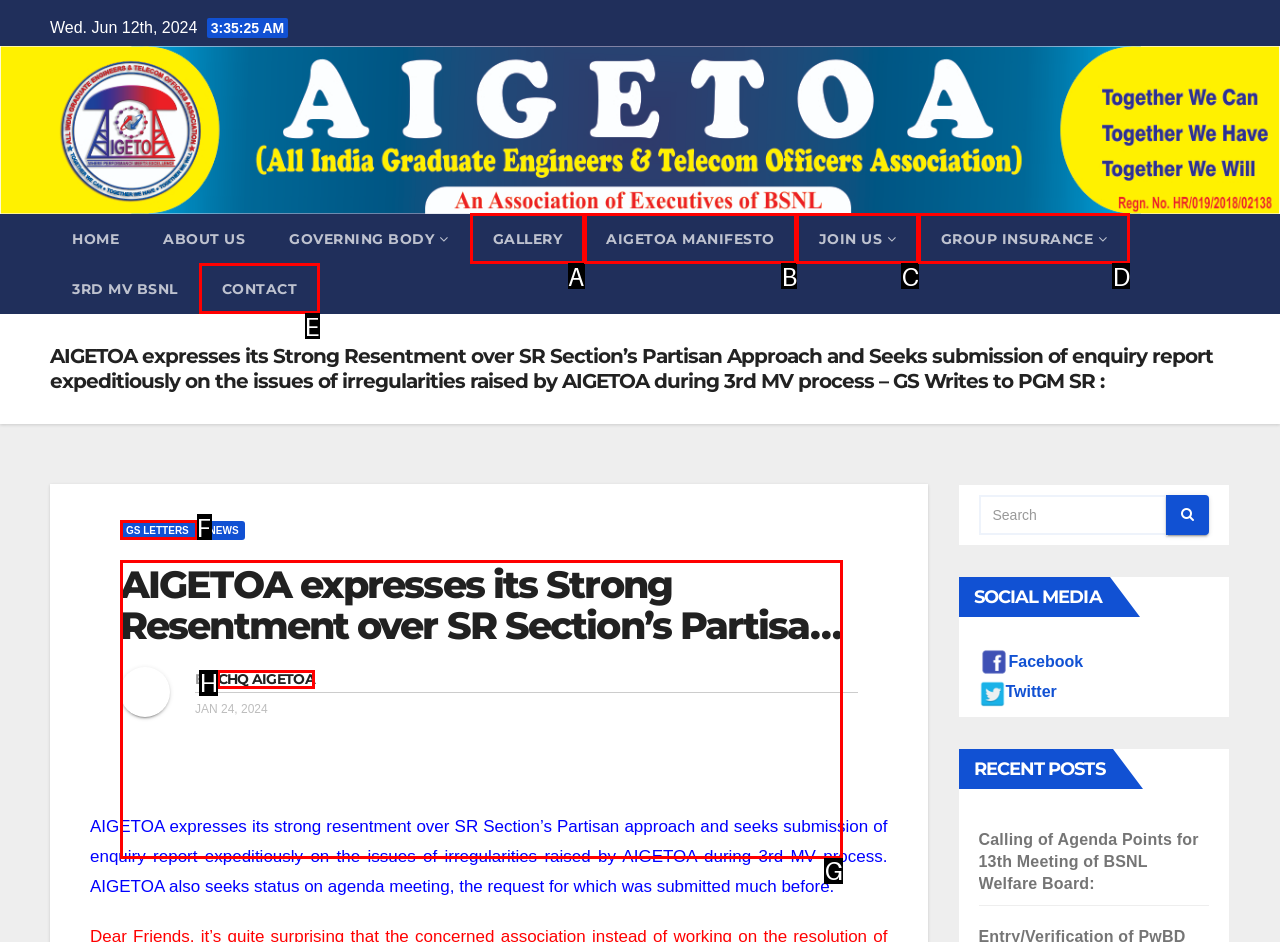Given the task: Check out Max Evans and Liz Parker stories, point out the letter of the appropriate UI element from the marked options in the screenshot.

None